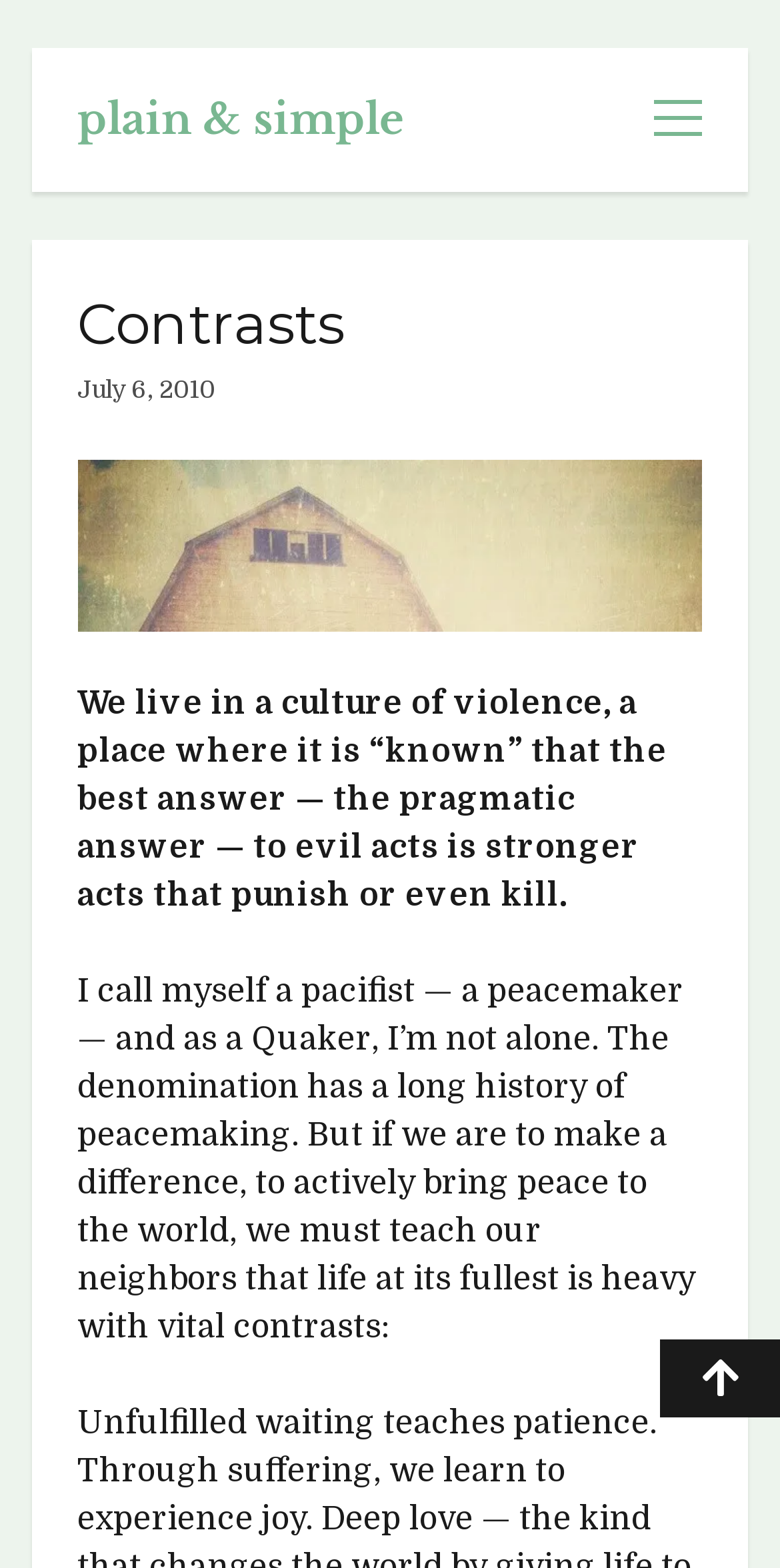Give a concise answer of one word or phrase to the question: 
What is the name of the website?

Contrasts